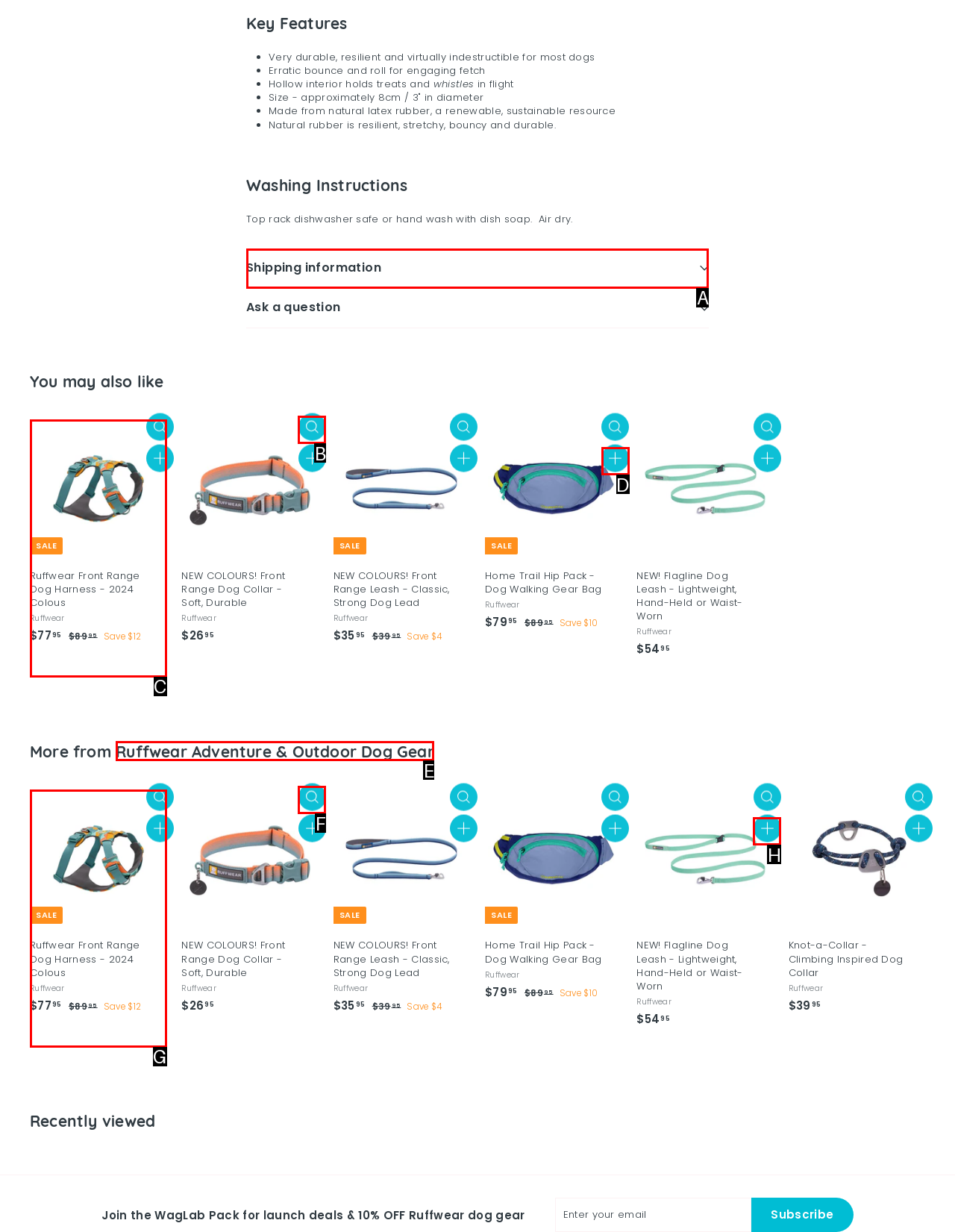Given the task: Click the 'Shipping information' button, point out the letter of the appropriate UI element from the marked options in the screenshot.

A